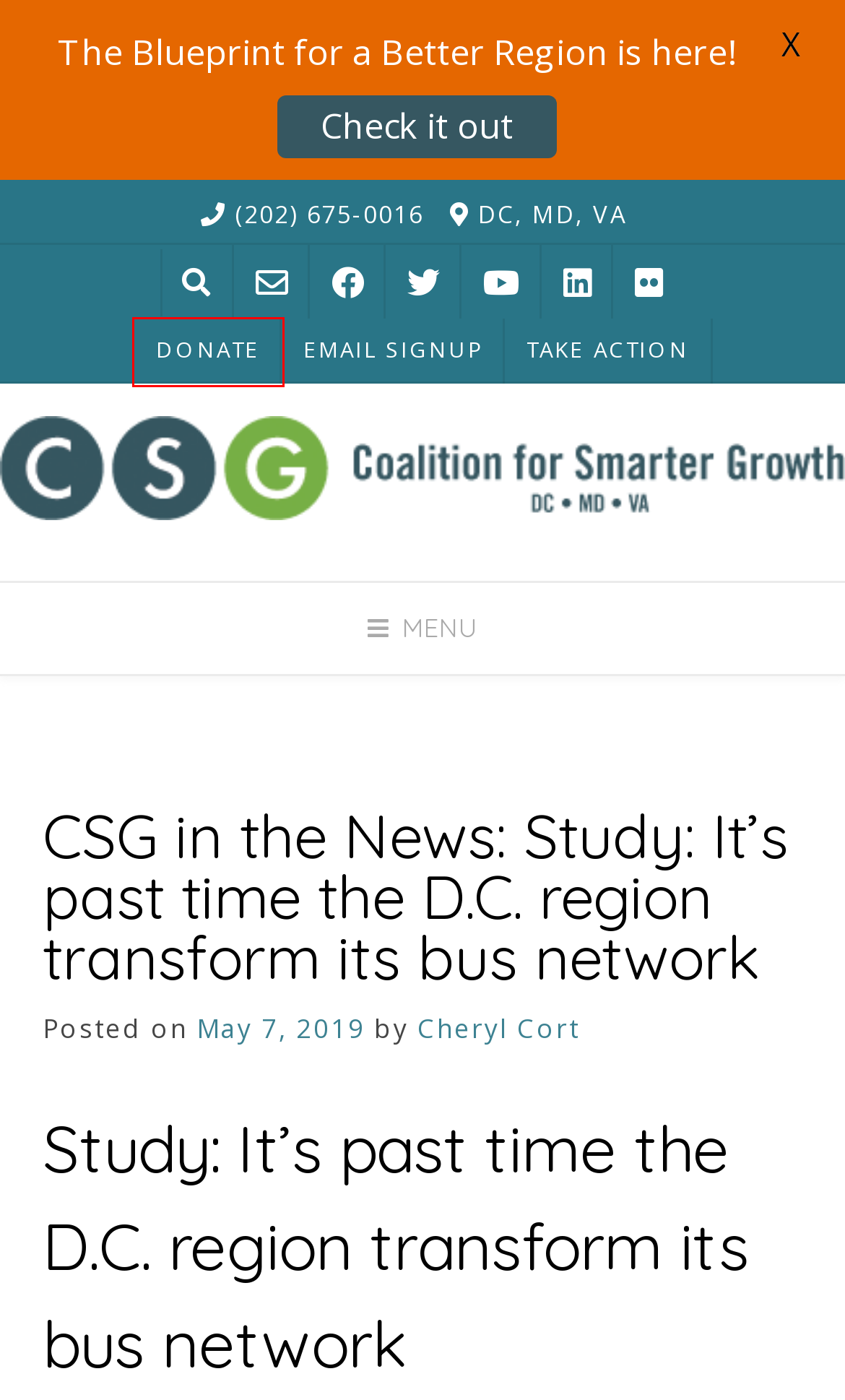Observe the screenshot of a webpage with a red bounding box around an element. Identify the webpage description that best fits the new page after the element inside the bounding box is clicked. The candidates are:
A. Blueprint for a Better Region - Coalition For Smarter Growth
B. News Archives - Coalition For Smarter Growth
C. Cheryl Cort, Author at Coalition For Smarter Growth
D. Stay informed with CSG!
E. Contact & Staff - Coalition For Smarter Growth
F. About - Coalition For Smarter Growth
G. Donate to the Coalition for Smarter Growth - Coalition for Smarter Growth
H. Take Action - Coalition For Smarter Growth

G